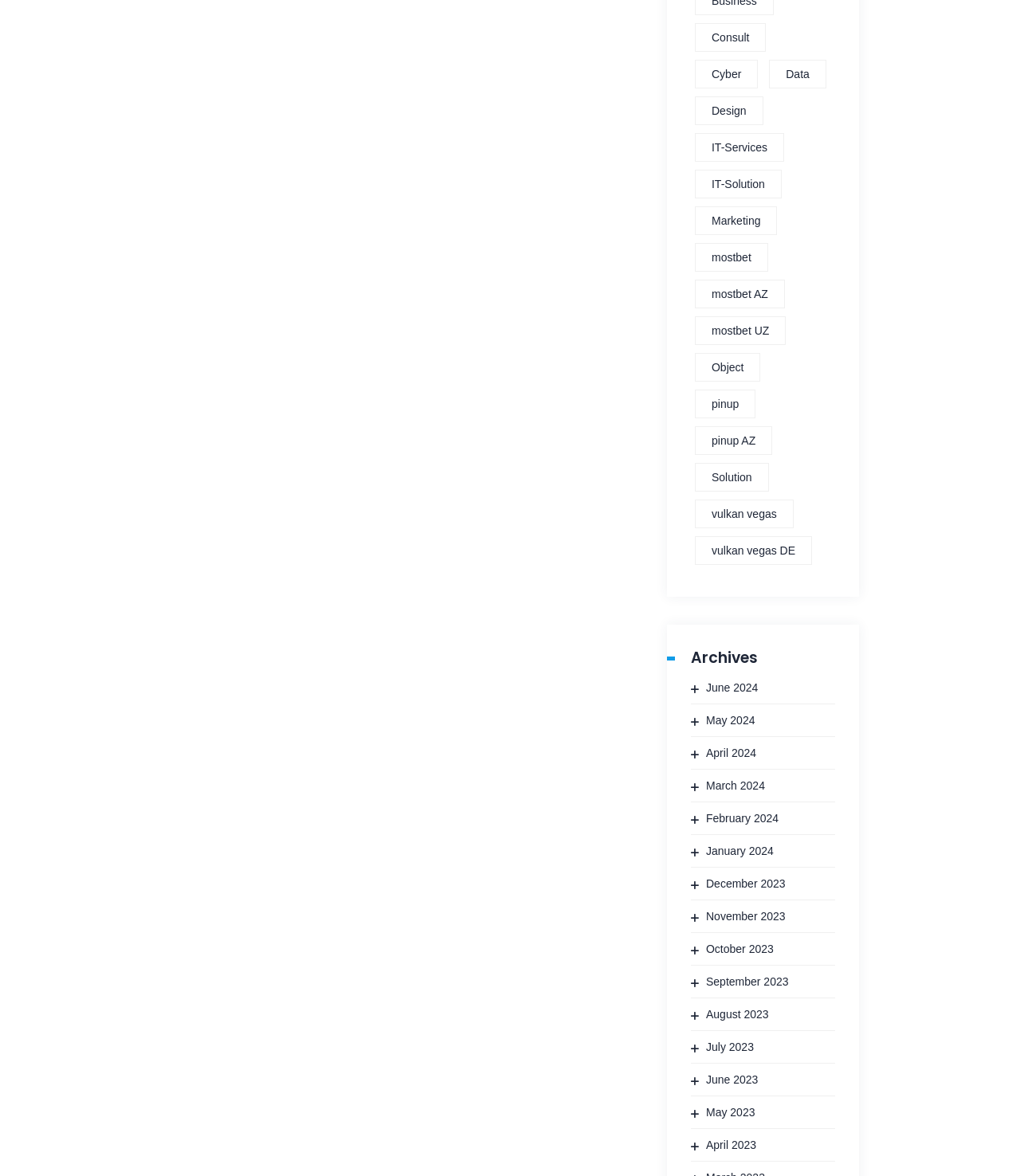Please identify the bounding box coordinates of the element on the webpage that should be clicked to follow this instruction: "Go to June 2024". The bounding box coordinates should be given as four float numbers between 0 and 1, formatted as [left, top, right, bottom].

[0.677, 0.578, 0.743, 0.592]